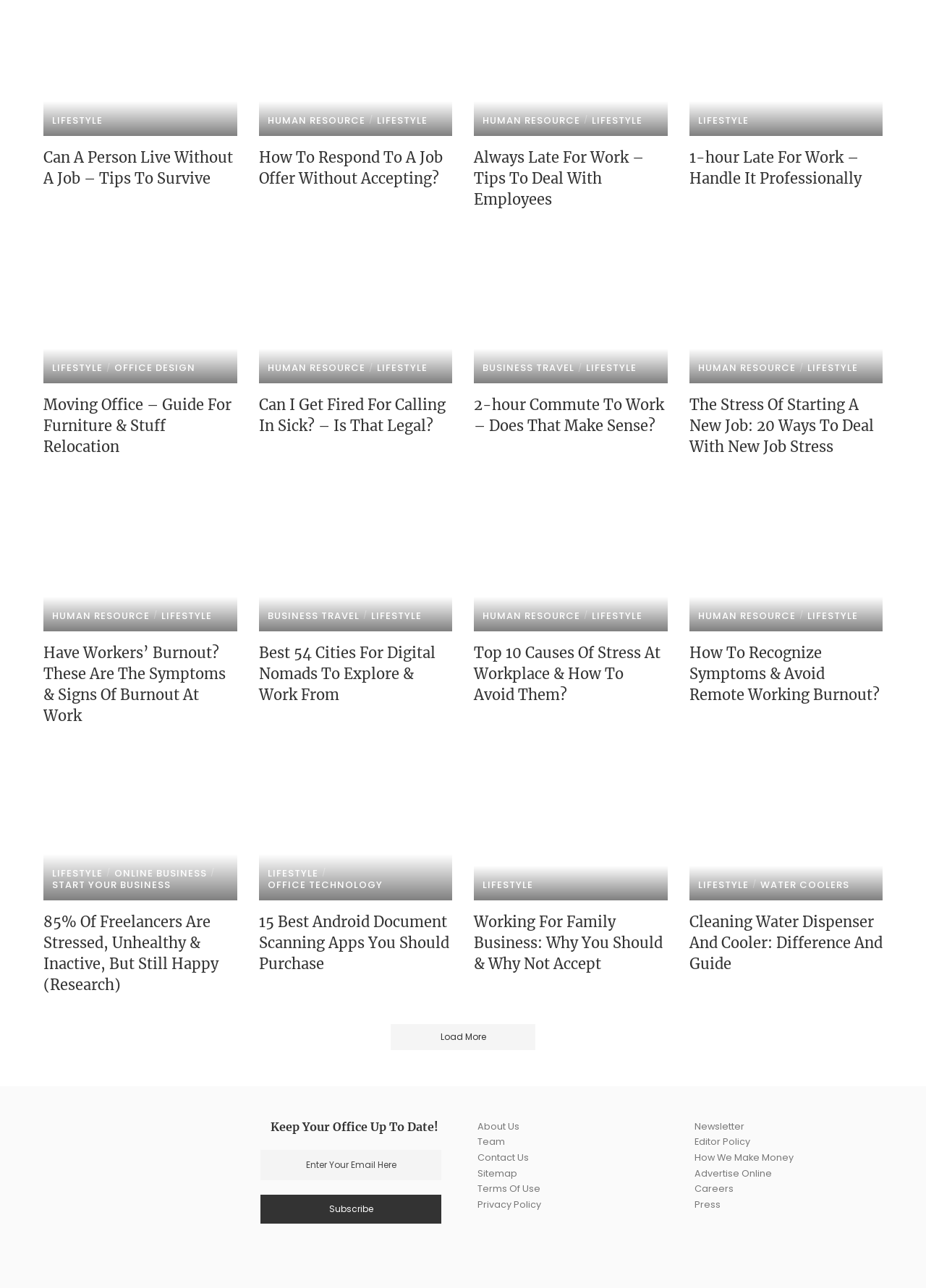Please identify the bounding box coordinates of the clickable element to fulfill the following instruction: "View 'Moving Office – Guide For Furniture & Stuff Relocation'". The coordinates should be four float numbers between 0 and 1, i.e., [left, top, right, bottom].

[0.047, 0.306, 0.256, 0.355]